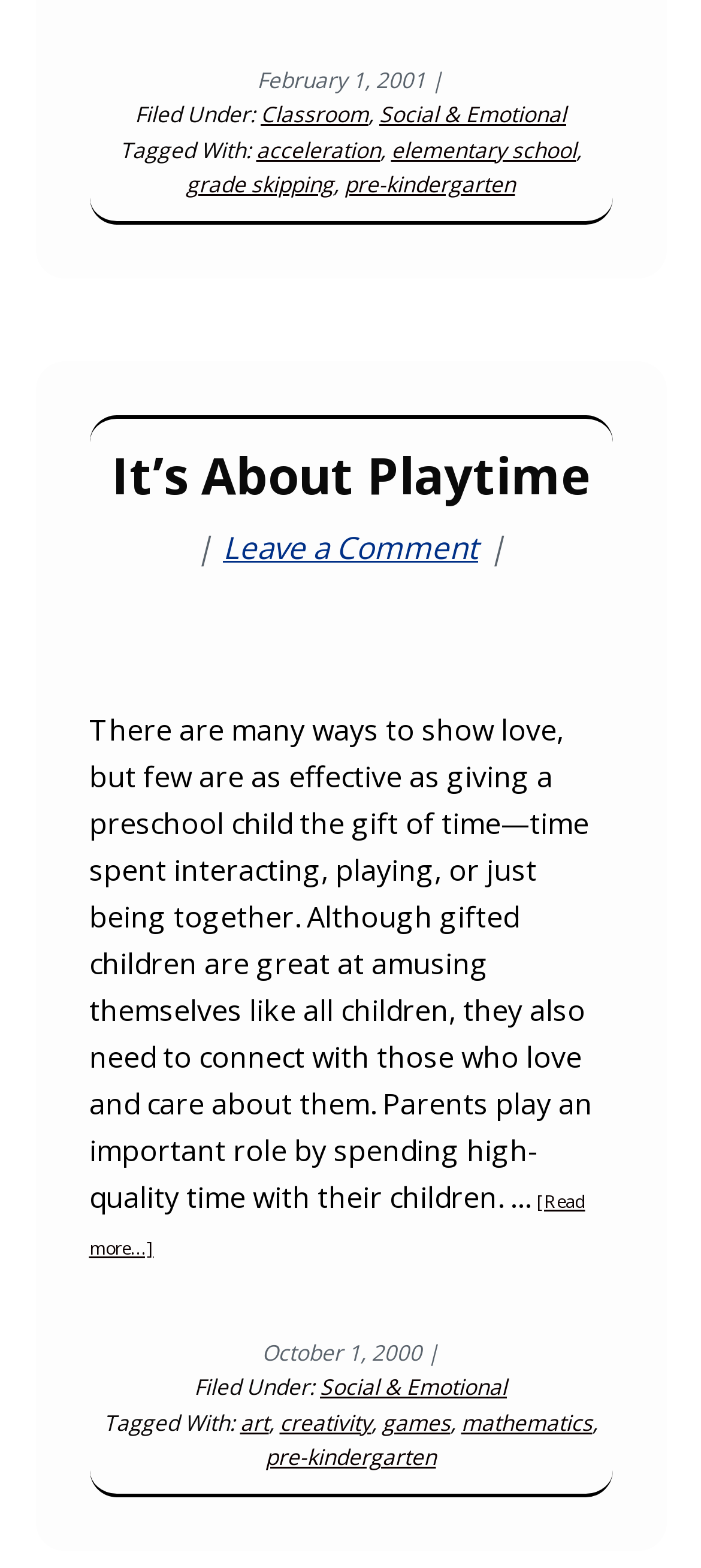Refer to the image and provide an in-depth answer to the question: 
What is the category of the first article?

I examined the footer of the first article and found the categories 'Classroom' and 'Social & Emotional' mentioned under 'Filed Under'.